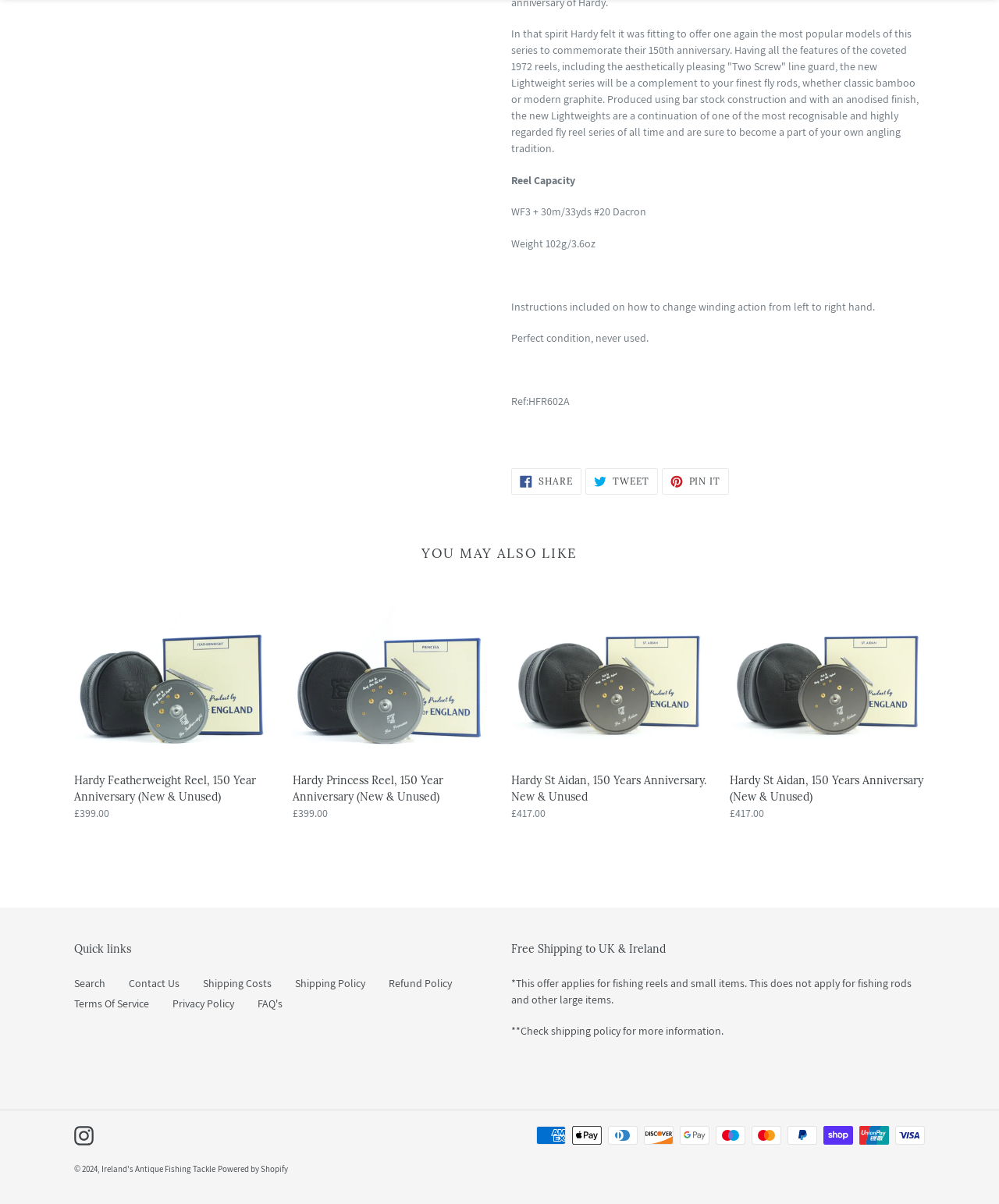Locate the bounding box coordinates of the area you need to click to fulfill this instruction: 'Follow on Instagram'. The coordinates must be in the form of four float numbers ranging from 0 to 1: [left, top, right, bottom].

[0.074, 0.935, 0.094, 0.951]